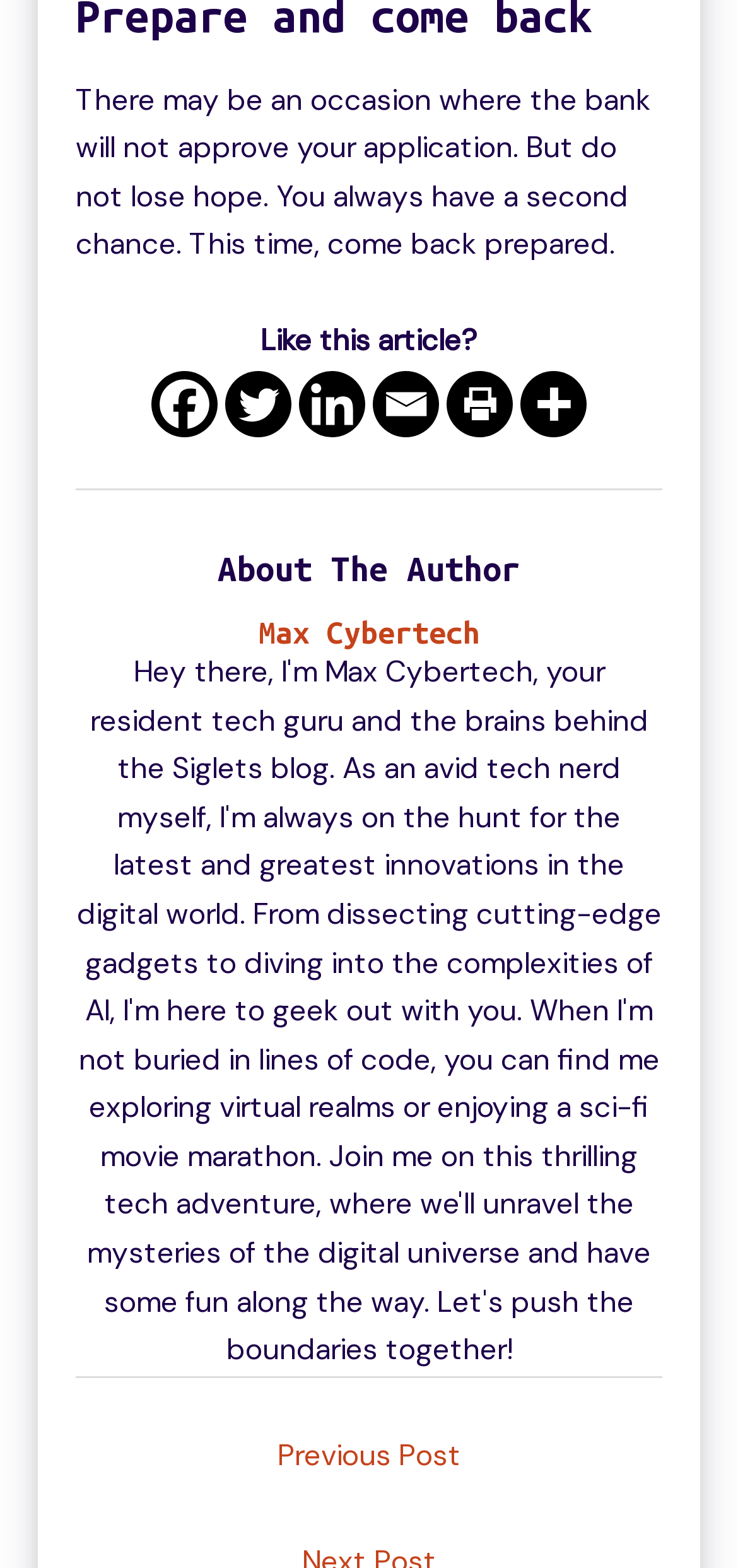Given the webpage screenshot, identify the bounding box of the UI element that matches this description: "aria-label="Email" title="Email"".

[0.505, 0.237, 0.595, 0.279]